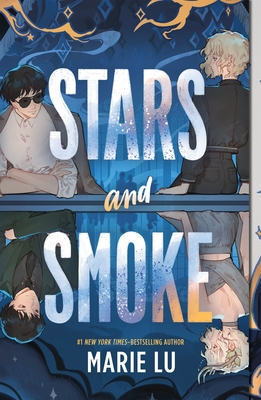Explain the details of the image comprehensively.

The image features the cover of the novel "Stars and Smoke," the first book in the Stars and Smoke series by renowned author Marie Lu. The design showcases a captivating blend of colors, predominantly blue and hints of gold, which evoke a sense of intrigue and allure. 

The cover prominently displays the title "Stars and Smoke" in bold, eye-catching typography. The word "and" is artistically rendered in a smaller font size between the two main words, emphasizing the connection between the opposing elements of the title. 

Two main characters are illustrated on the cover, positioned in an engaging layout that draws the viewer's eye. On the left, a character wearing dark sunglasses conveys a sense of mystery, while the character on the right, with light hair, strikes a contrasting pose that suggests both elegance and depth. Their visual representation hints at themes of romance and tension, characteristic of a compelling enemies-to-lovers narrative.

At the bottom of the cover, there's a note highlighting Marie Lu's status as a #1 New York Times bestselling author, further piquing interest in the book. This cover art not only encapsulates the essence of the story but also entices readers to dive into a world filled with adventure, danger, and complex relationships.